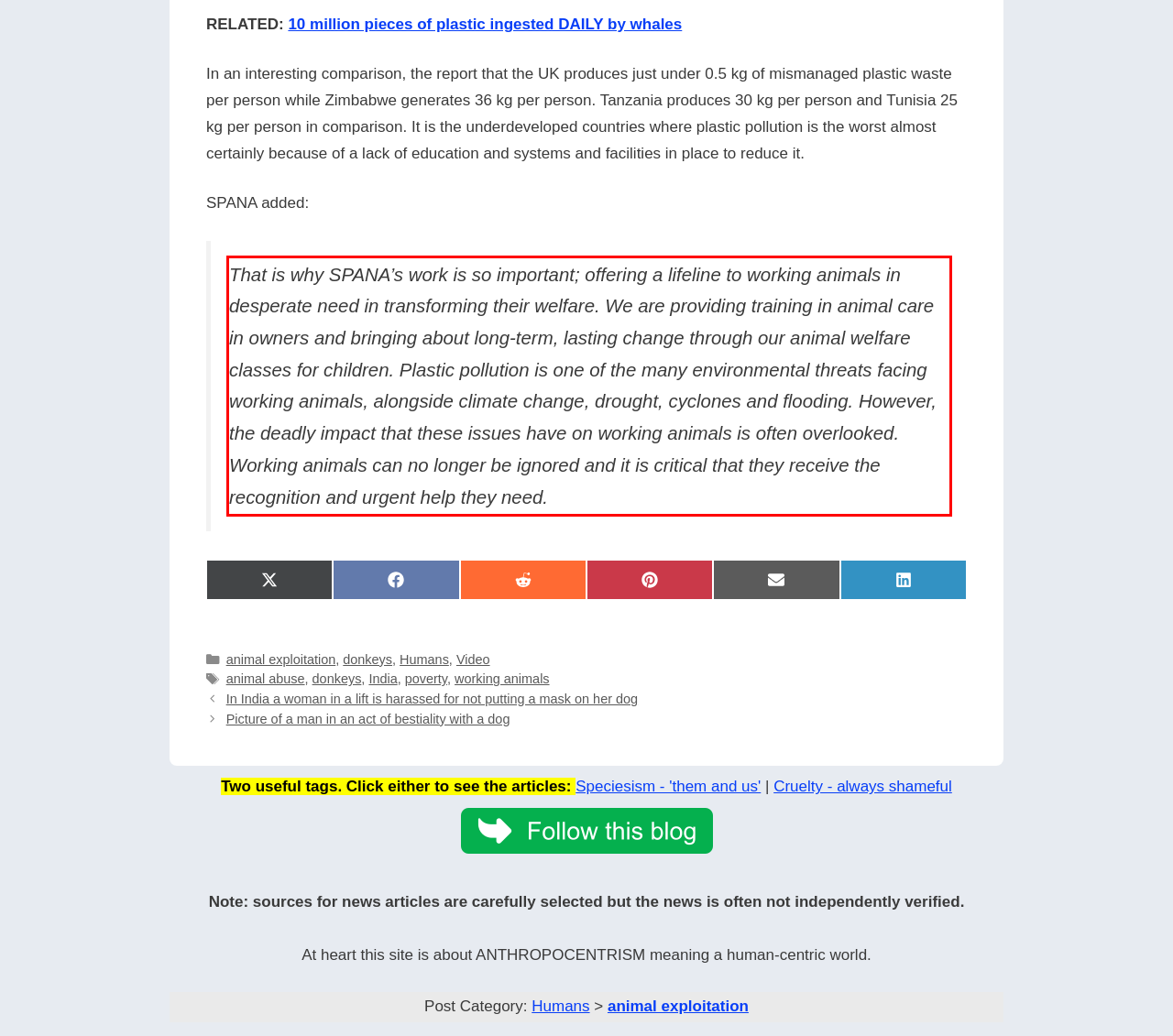Identify the red bounding box in the webpage screenshot and perform OCR to generate the text content enclosed.

That is why SPANA’s work is so important; offering a lifeline to working animals in desperate need in transforming their welfare. We are providing training in animal care in owners and bringing about long-term, lasting change through our animal welfare classes for children. Plastic pollution is one of the many environmental threats facing working animals, alongside climate change, drought, cyclones and flooding. However, the deadly impact that these issues have on working animals is often overlooked. Working animals can no longer be ignored and it is critical that they receive the recognition and urgent help they need.